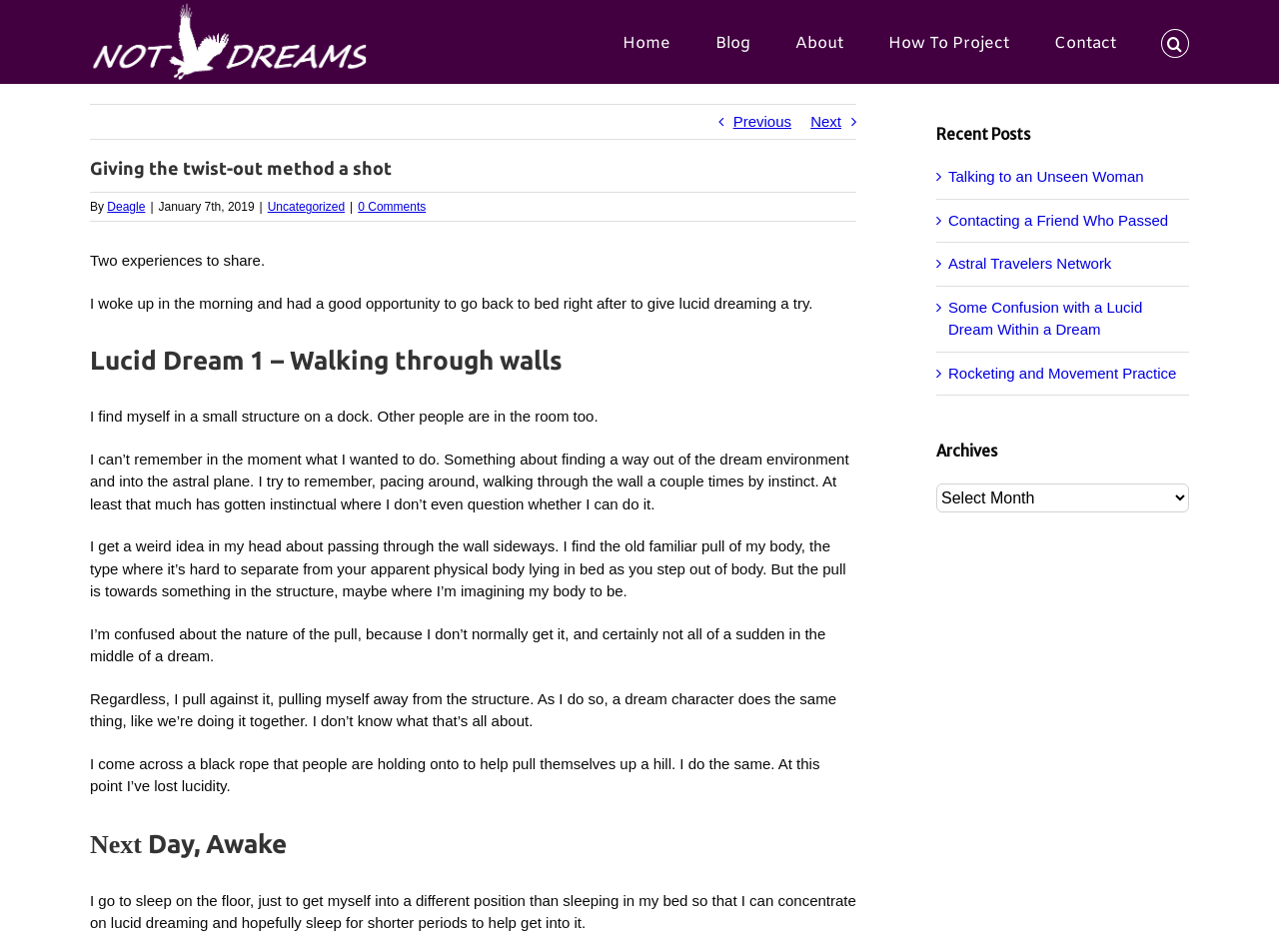Determine the bounding box coordinates of the clickable region to carry out the instruction: "Click on the 'Next' link".

[0.634, 0.11, 0.658, 0.146]